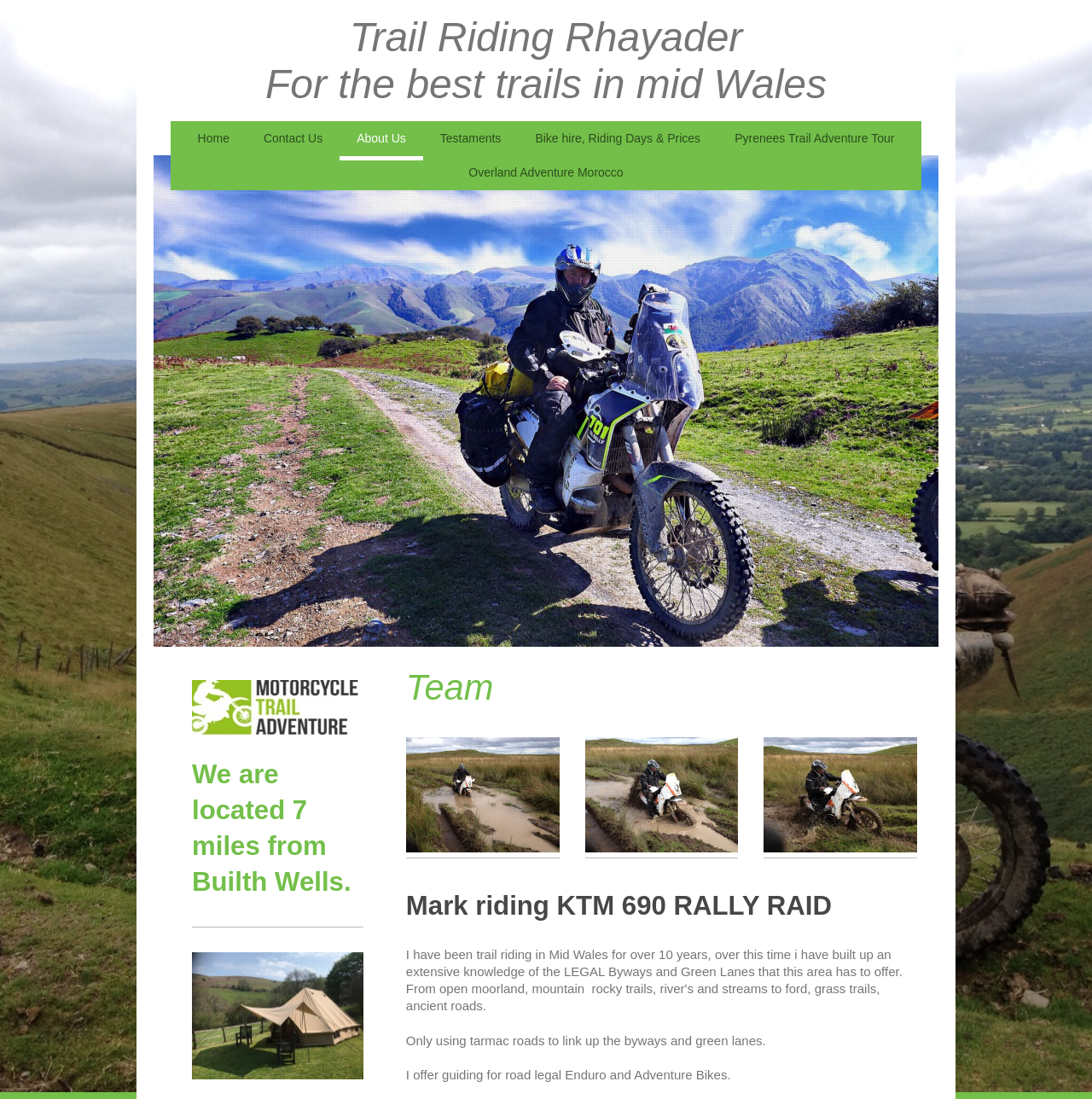Extract the bounding box coordinates for the UI element described by the text: "Pyrenees Trail Adventure Tour". The coordinates should be in the form of [left, top, right, bottom] with values between 0 and 1.

[0.657, 0.11, 0.835, 0.146]